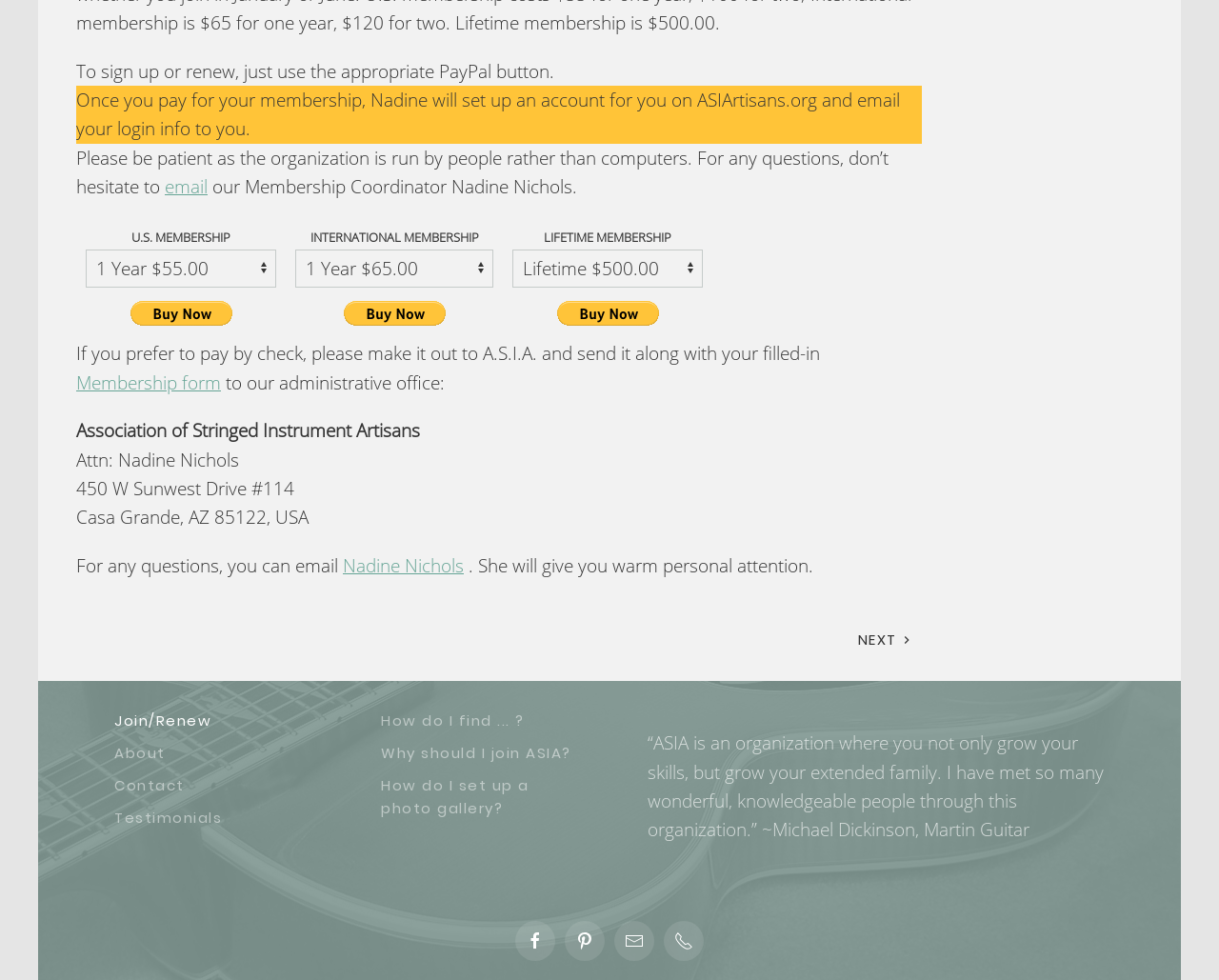Locate the bounding box coordinates for the element described below: "Why should I join ASIA?". The coordinates must be four float values between 0 and 1, formatted as [left, top, right, bottom].

[0.281, 0.752, 0.5, 0.785]